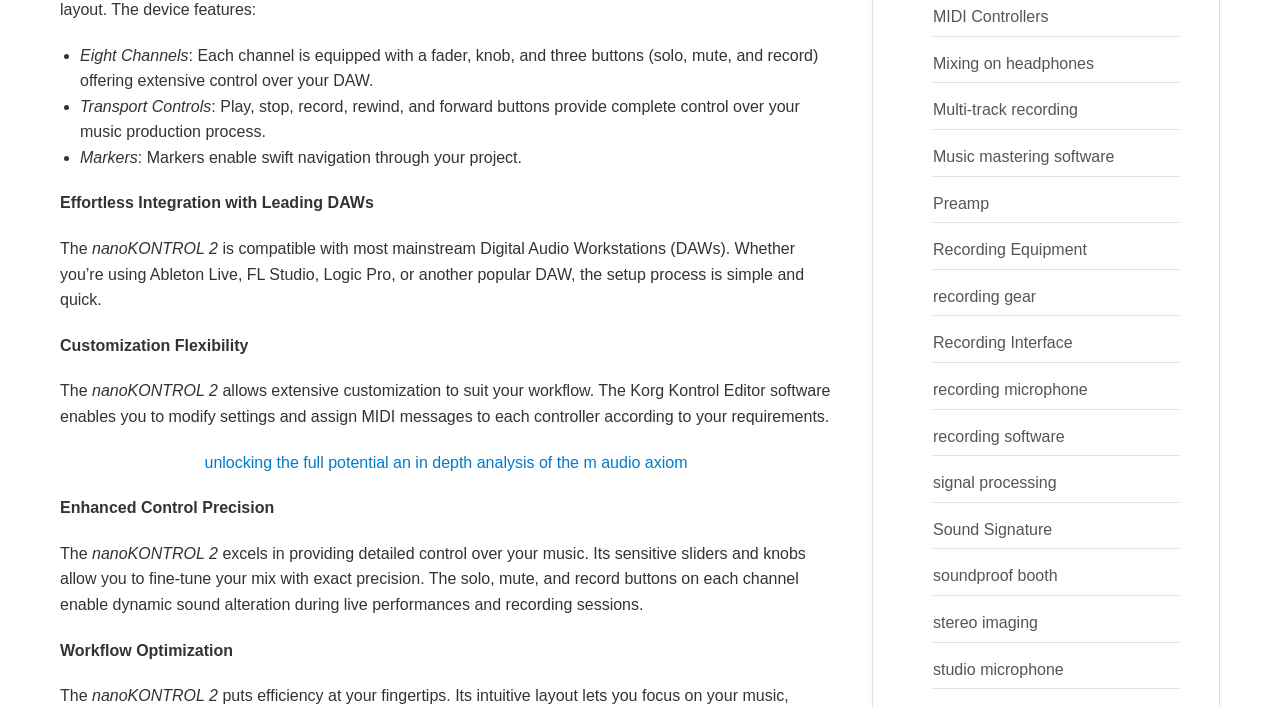What can be customized on the nanoKONTROL 2?
Provide a well-explained and detailed answer to the question.

The webpage mentions that the Korg Kontrol Editor software enables users to modify settings and assign MIDI messages to each controller according to their requirements, providing extensive customization flexibility.